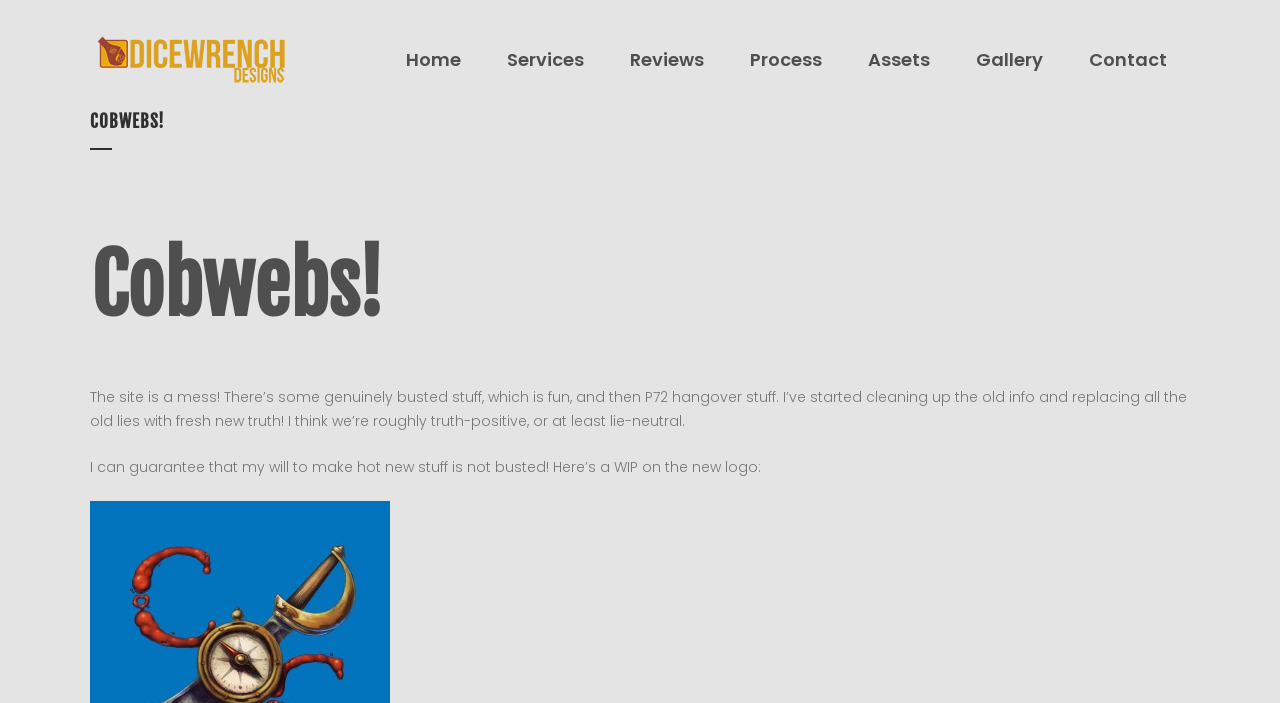How many navigation links are there?
Answer with a single word or short phrase according to what you see in the image.

7